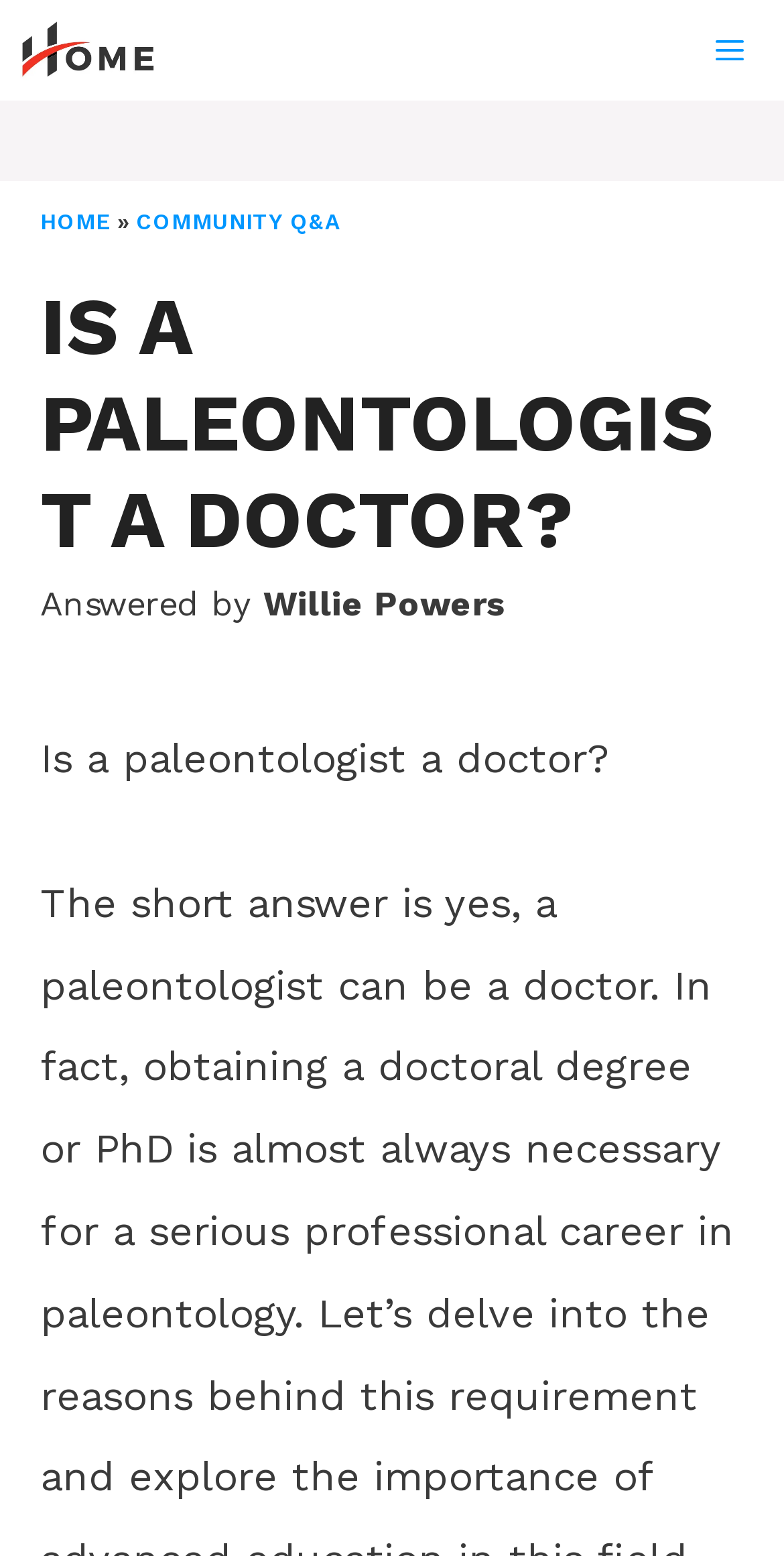Provide a brief response to the question below using one word or phrase:
What is the name of the website?

H.O.M.E.